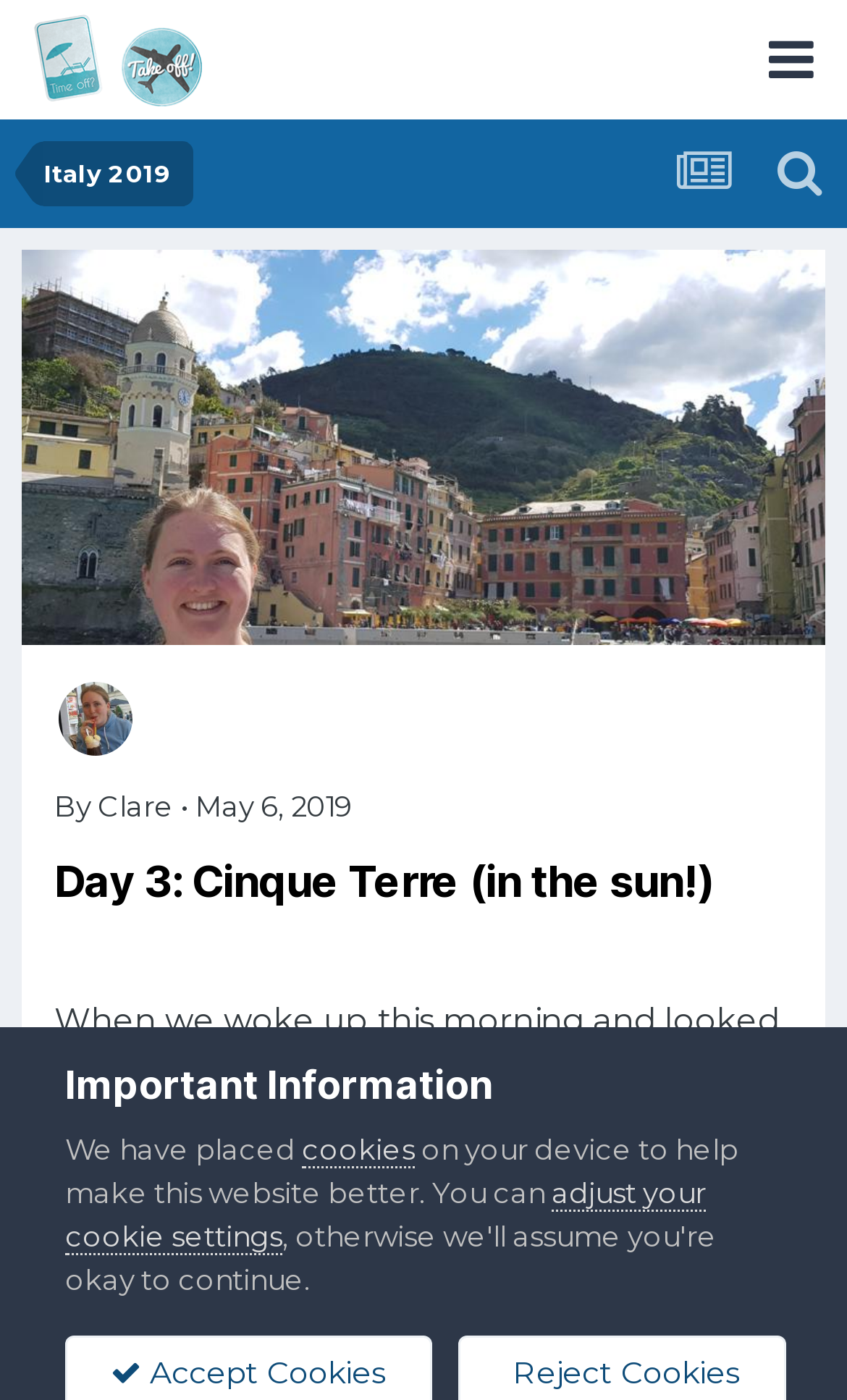Use one word or a short phrase to answer the question provided: 
What is the date of the blog post?

May 6, 2019